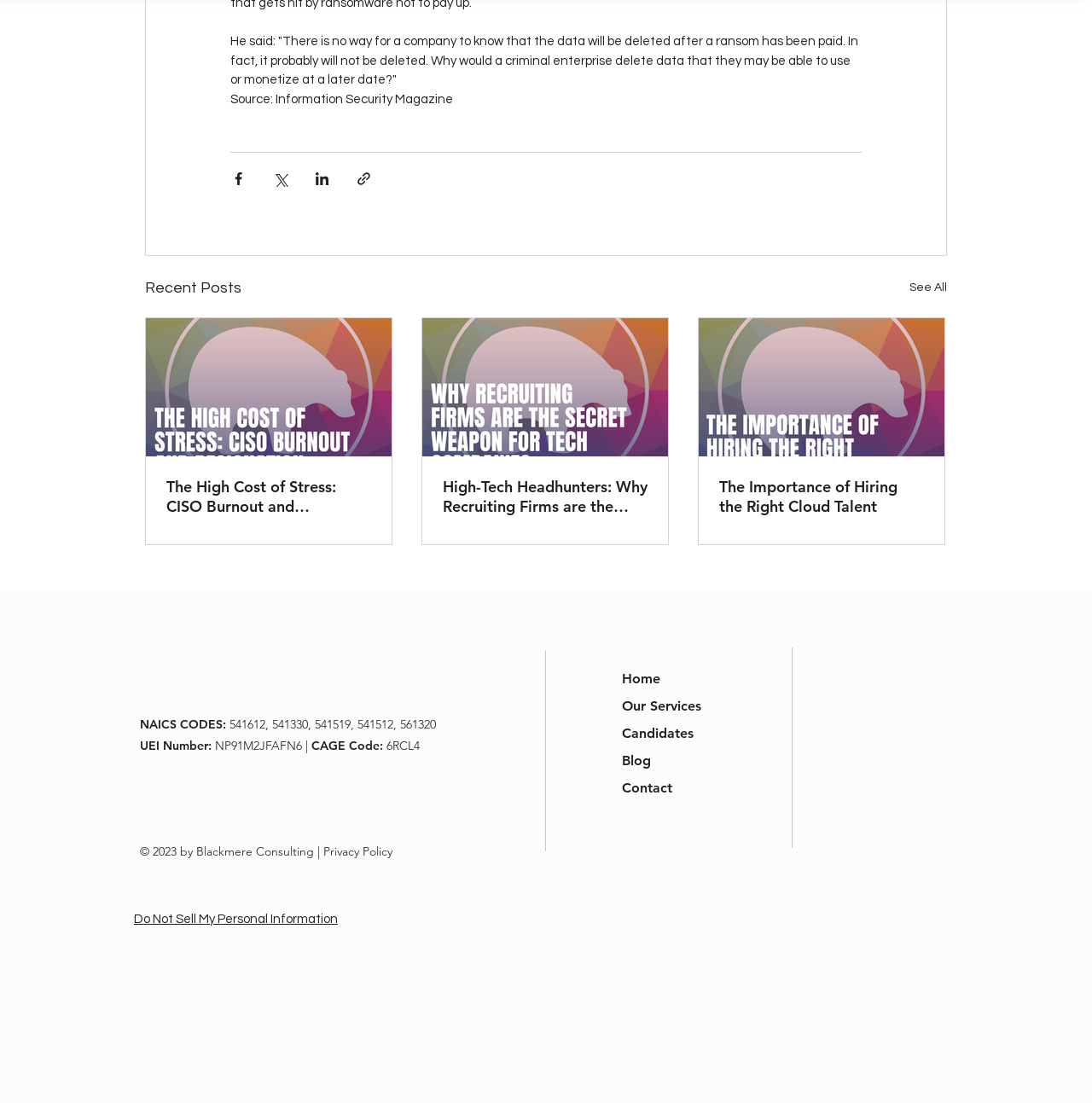What type of company is Blackmere Consulting?
Could you please answer the question thoroughly and with as much detail as possible?

The website lists NAICS codes, UEI number, and CAGE code, which are typically used by government contractors or companies that work with the government. The codes suggest that Blackmere Consulting is a technology consulting company that provides services to the government or other organizations.